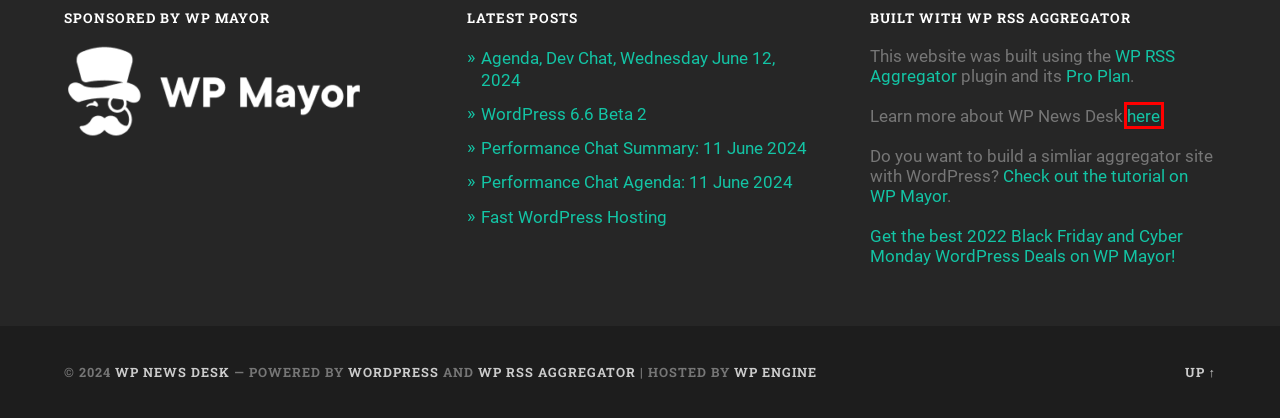Examine the screenshot of a webpage with a red bounding box around a UI element. Select the most accurate webpage description that corresponds to the new page after clicking the highlighted element. Here are the choices:
A. Performance Chat Agenda: 11 June 2024 – Make WordPress Core
B. Performance Chat Summary: 11 June 2024 – Make WordPress Core
C. Agenda, Dev Chat, Wednesday June 12, 2024 – Make WordPress Core
D. Pricing - WP RSS Aggregator
E. Best WordPress Black Friday Deals 2023 (Hand-Picked & Verified)
F. Blog Tool, Publishing Platform, and CMS – WordPress.org
G. Welcome to WP News Desk – WP News Desk
H. WP RSS Aggregator - A Comprehensive RSS Import Solution for WordPress

G